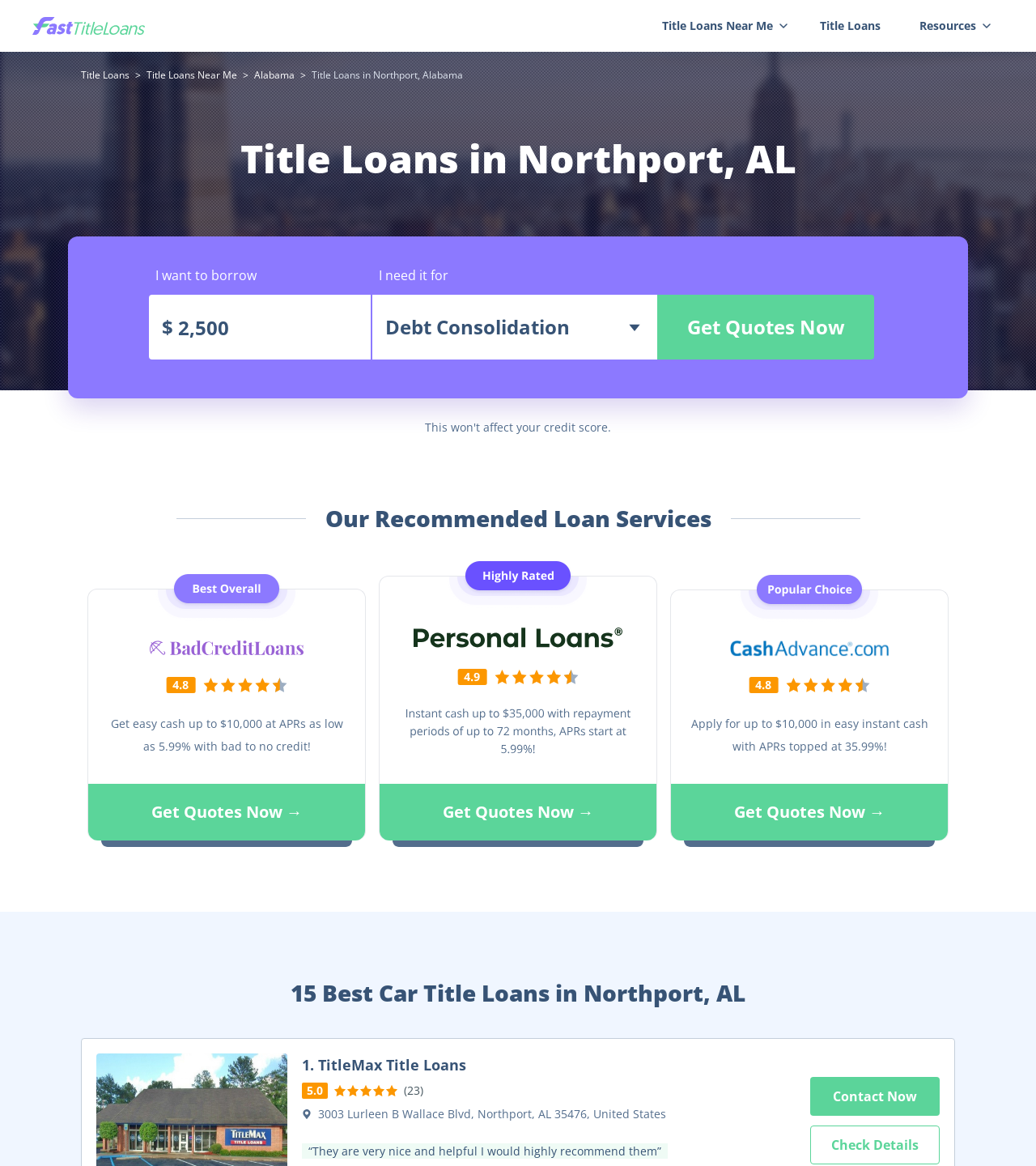By analyzing the image, answer the following question with a detailed response: What is the rating of TitleMax Title Loans?

According to the webpage, TitleMax Title Loans has a rating of 5.0, which is indicated by five star icons next to its name.